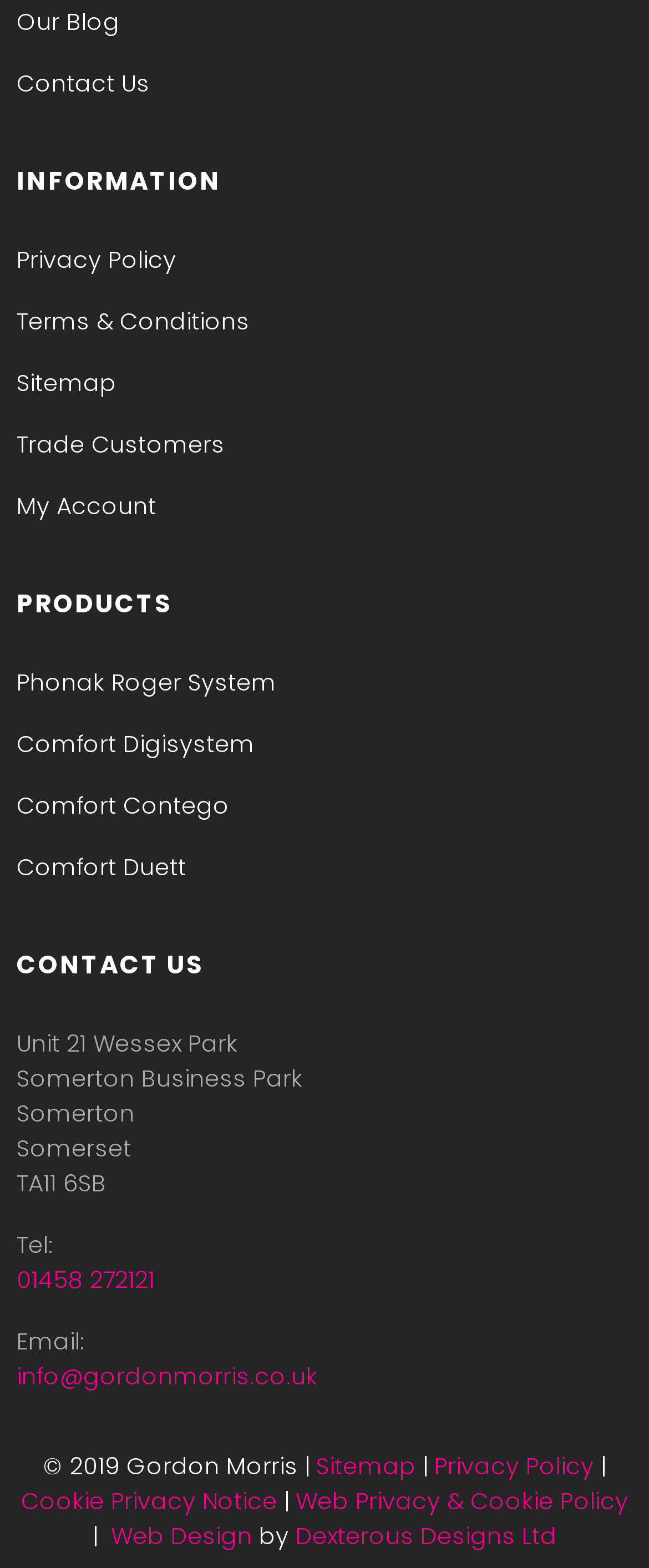Identify the bounding box coordinates for the UI element described as follows: "info@gordonmorris.co.uk". Ensure the coordinates are four float numbers between 0 and 1, formatted as [left, top, right, bottom].

[0.026, 0.867, 0.49, 0.888]